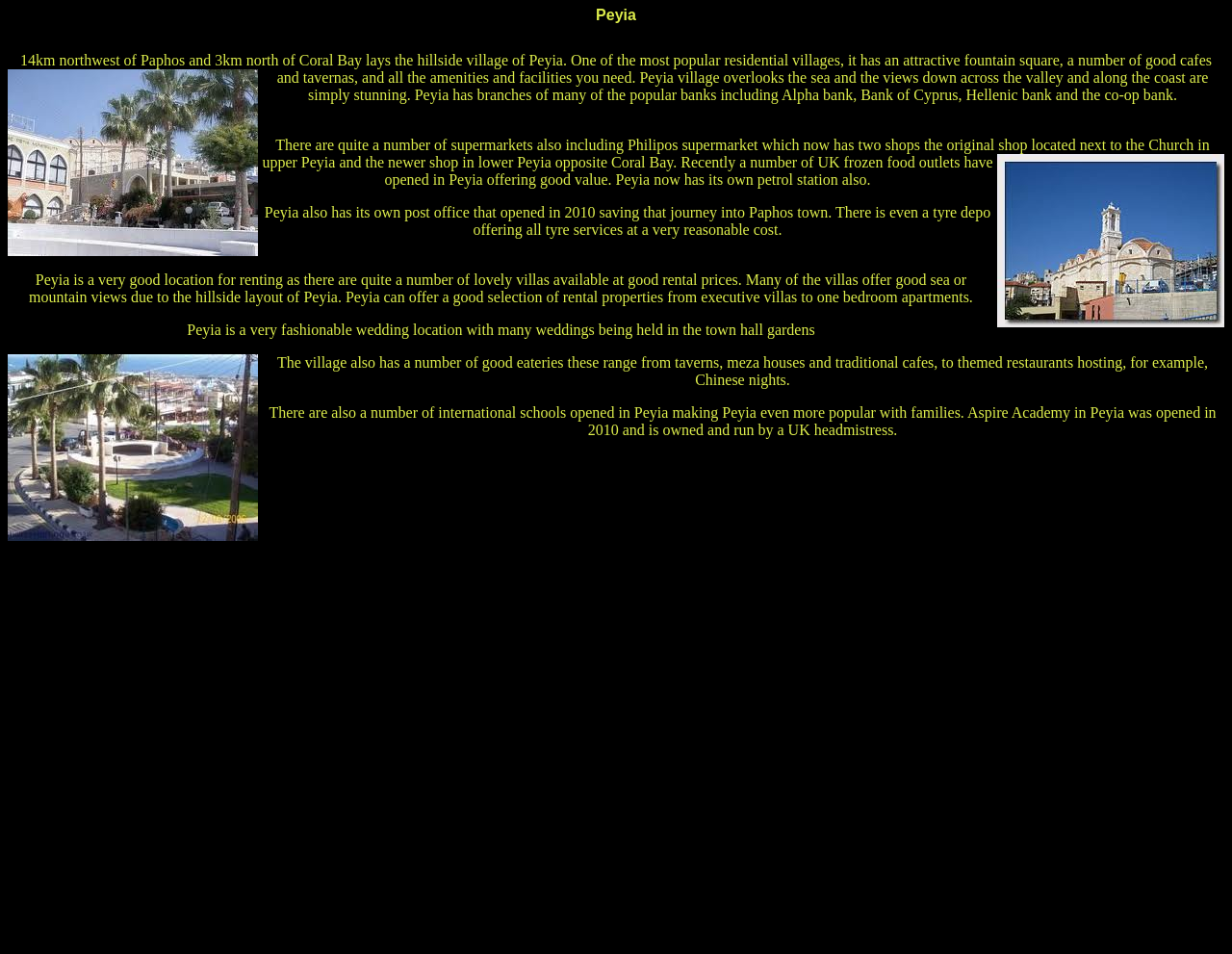Respond with a single word or short phrase to the following question: 
What is a popular activity in Peyia?

Weddings